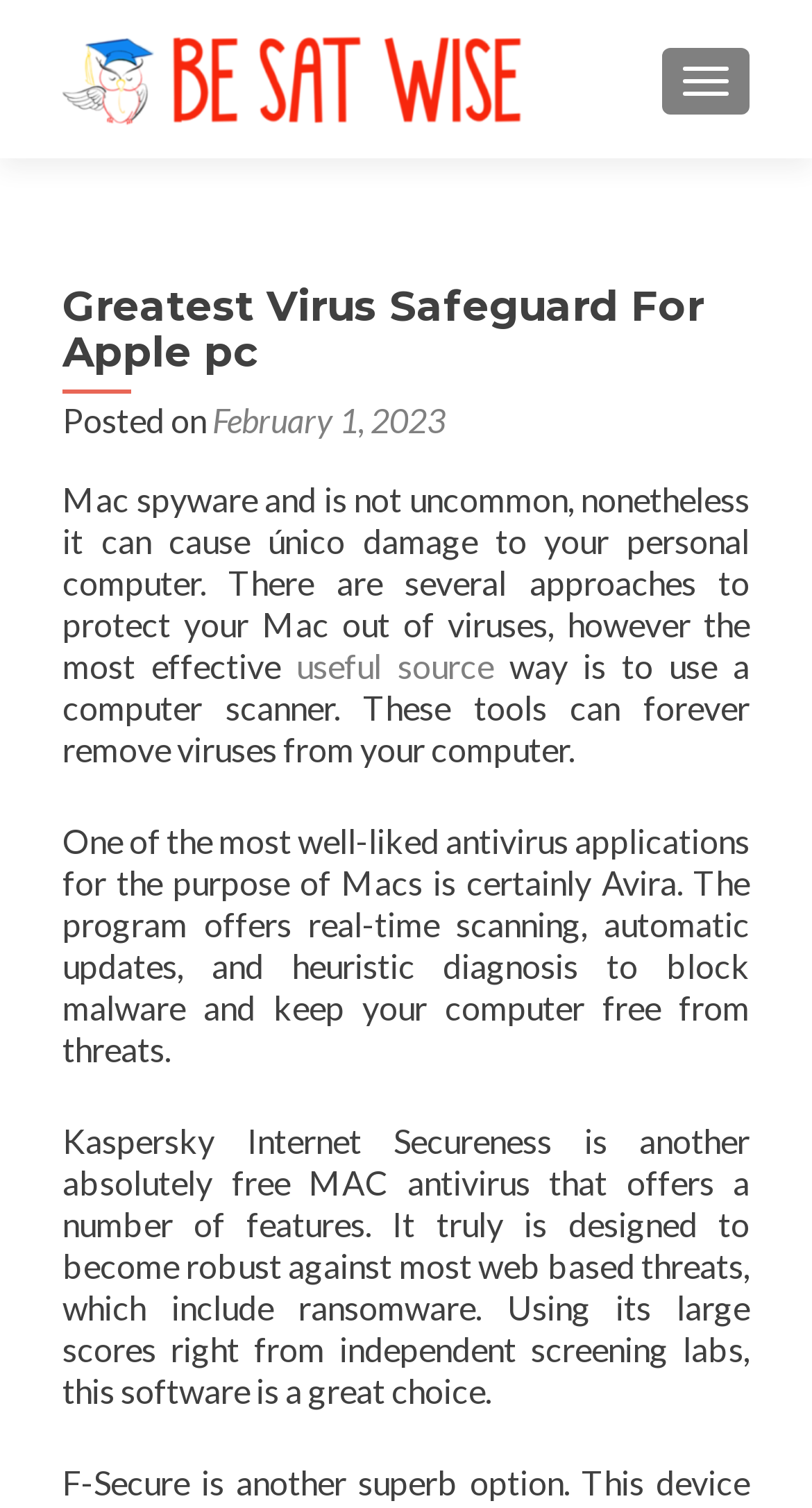Describe all the key features of the webpage in detail.

The webpage is about the greatest virus safeguard for Apple computers, with a focus on protecting Macs from viruses and malware. At the top right corner, there is a "MENU" button. Below it, on the top left, is a link to "BE SAT WISE" accompanied by an image with the same name. 

The main content of the webpage is divided into sections. The first section has a heading that reads "Greatest Virus Safeguard For Apple pc" and is followed by a subheading "Posted on February 1, 2023". 

Below this section, there is a block of text that discusses the importance of protecting Macs from viruses and malware, and how computer scanners can be an effective way to do so. This text also includes a link to a "useful source" for more information. 

The next section of text recommends using Avira, a popular antivirus application for Macs, which offers real-time scanning, automatic updates, and heuristic diagnosis to block malware. 

Finally, the last section of text suggests using Kaspersky Internet Security, another free MAC antivirus that offers robust protection against online threats, including ransomware.